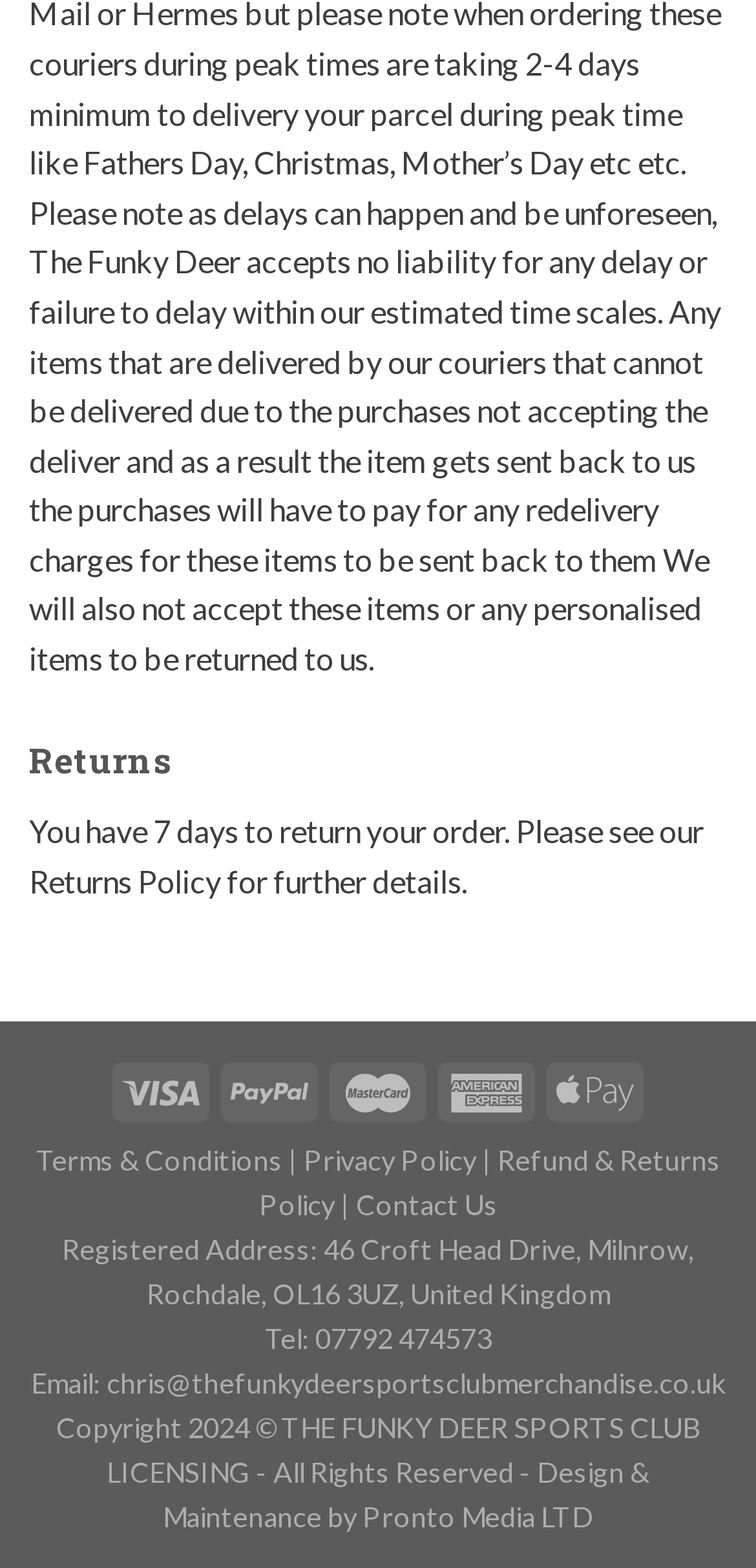Examine the image carefully and respond to the question with a detailed answer: 
What is the registered address?

The registered address is mentioned in the static text element which states 'Registered Address: 46 Croft Head Drive, Milnrow, Rochdale, OL16 3UZ, United Kingdom'.